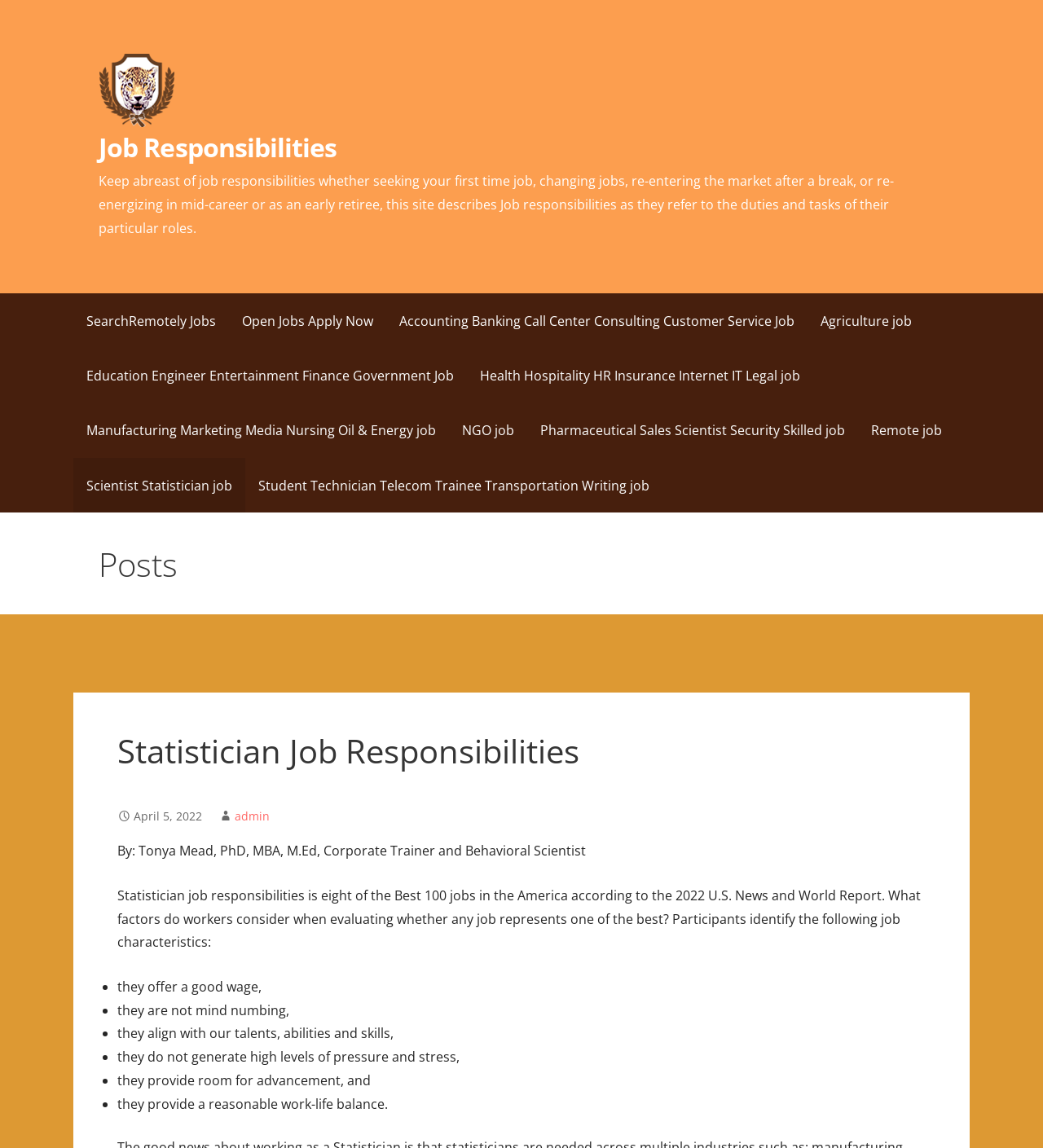Based on the element description: "Open Jobs Apply Now", identify the UI element and provide its bounding box coordinates. Use four float numbers between 0 and 1, [left, top, right, bottom].

[0.22, 0.256, 0.37, 0.303]